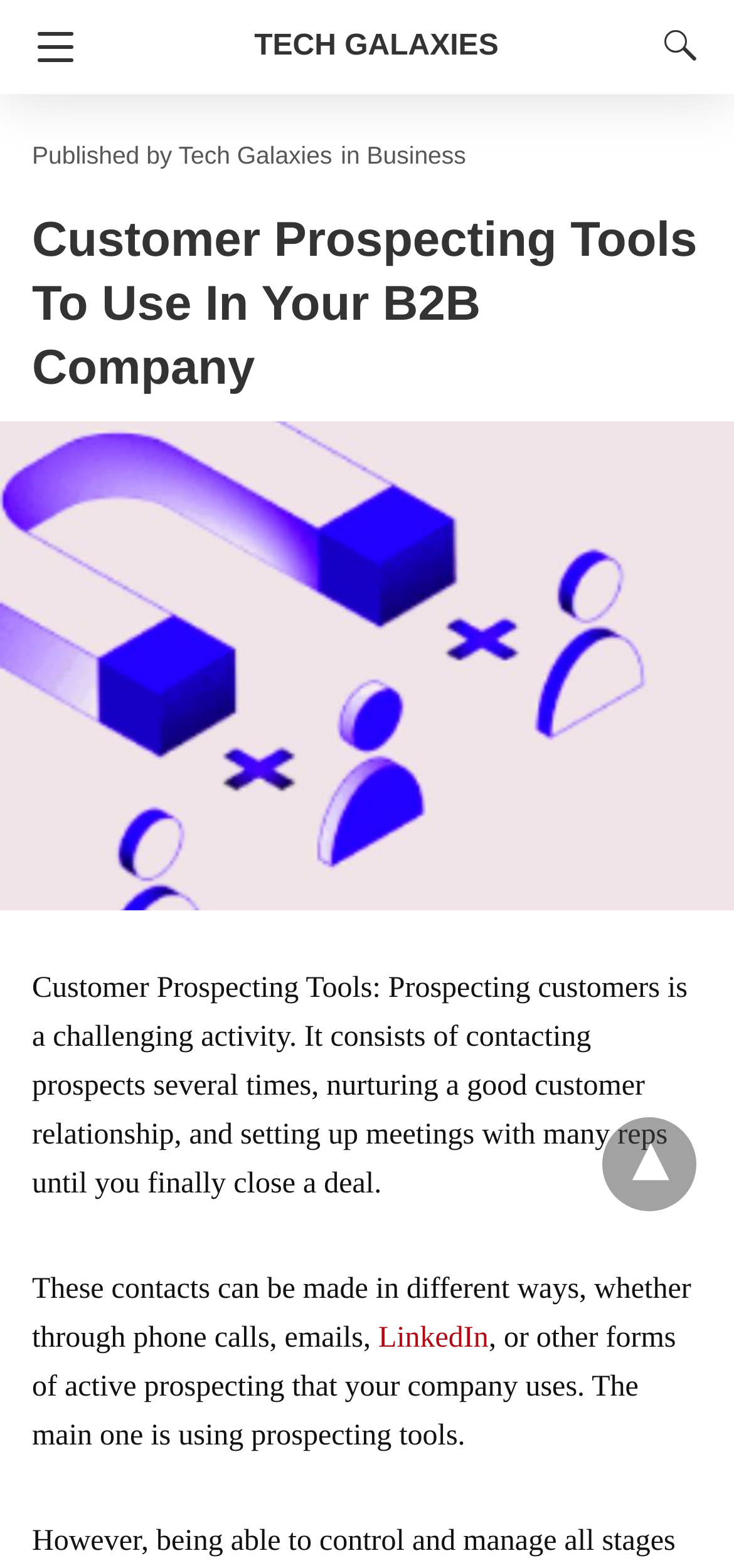What is one way to make contacts with prospects?
From the image, provide a succinct answer in one word or a short phrase.

Phone calls